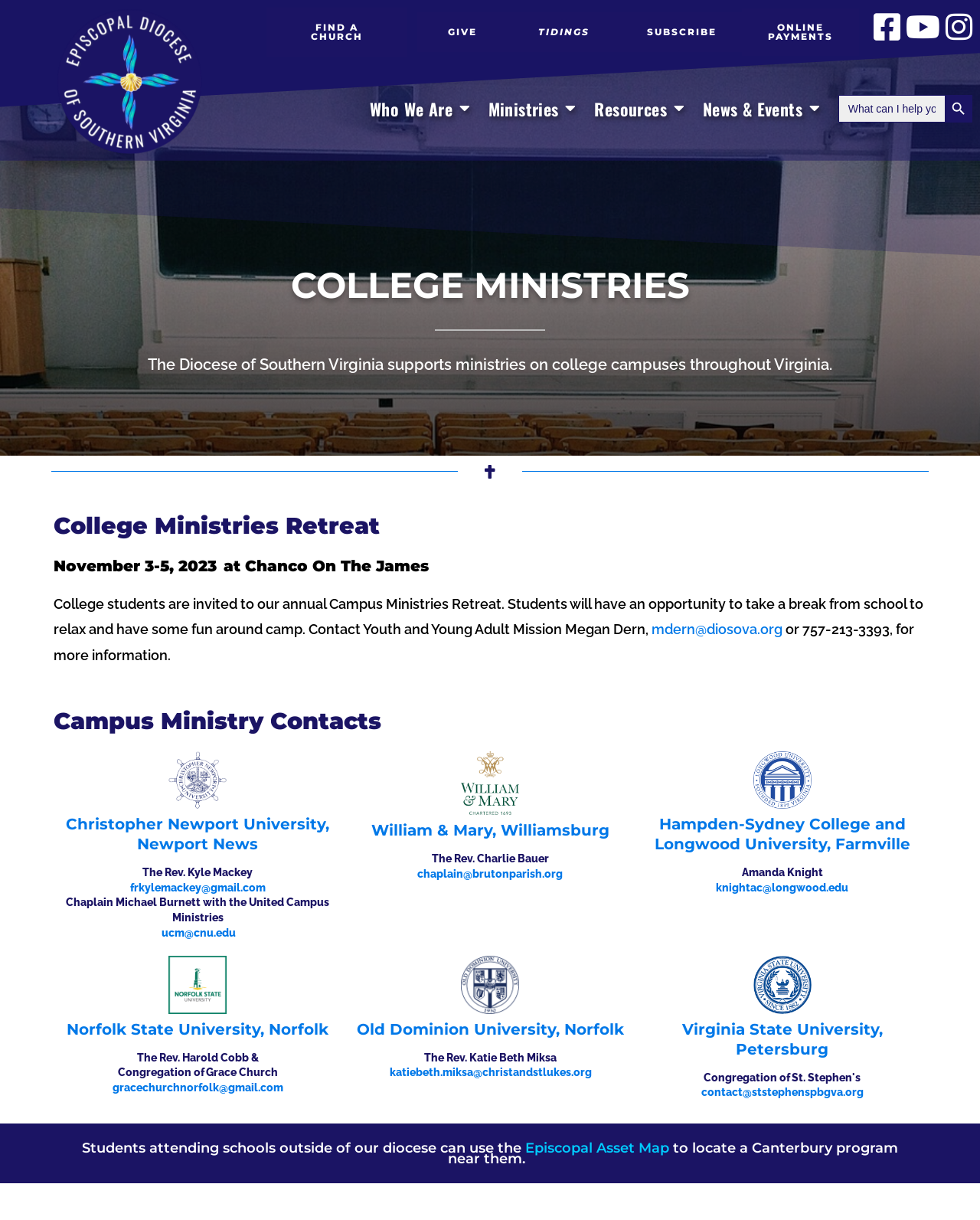Determine the bounding box coordinates of the clickable region to execute the instruction: "Follow us on Youtube". The coordinates should be four float numbers between 0 and 1, denoted as [left, top, right, bottom].

None